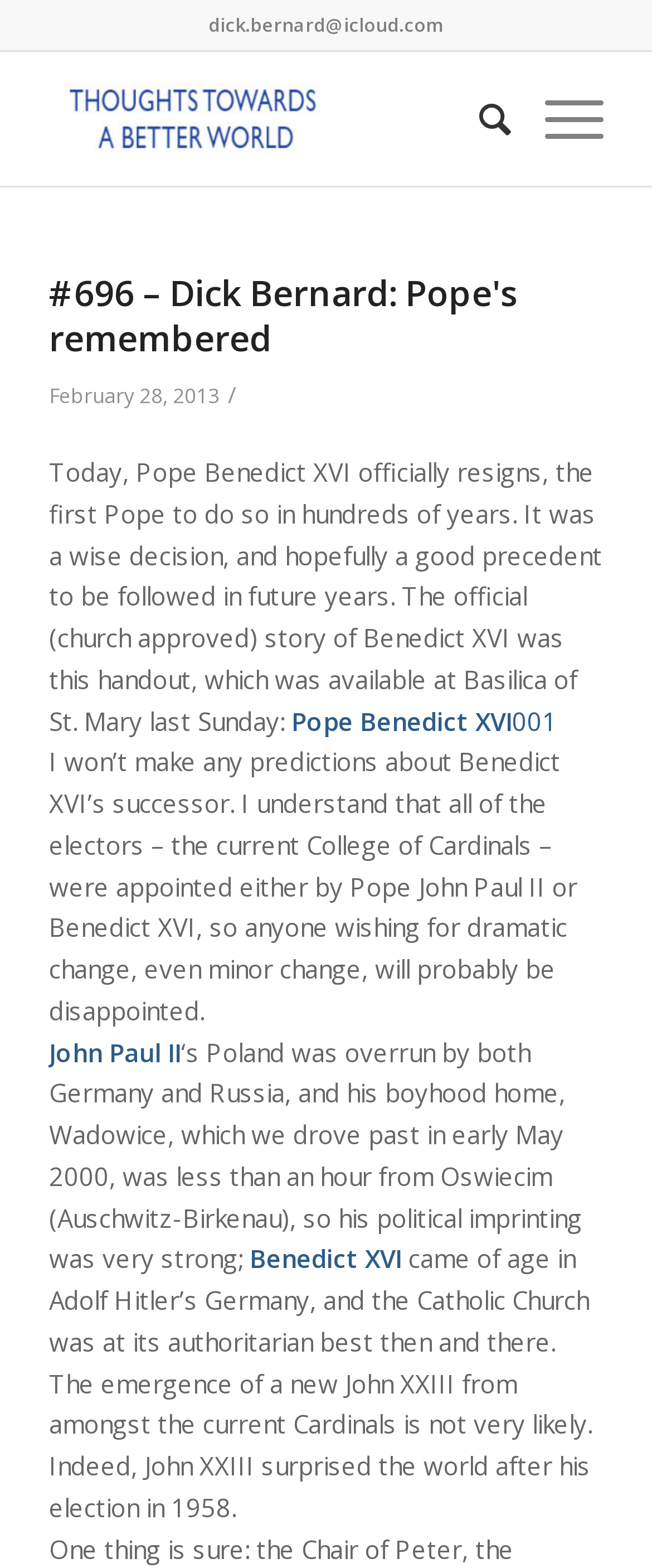Determine the bounding box coordinates of the UI element that matches the following description: "Pope Benedict XVI001". The coordinates should be four float numbers between 0 and 1 in the format [left, top, right, bottom].

[0.447, 0.449, 0.854, 0.47]